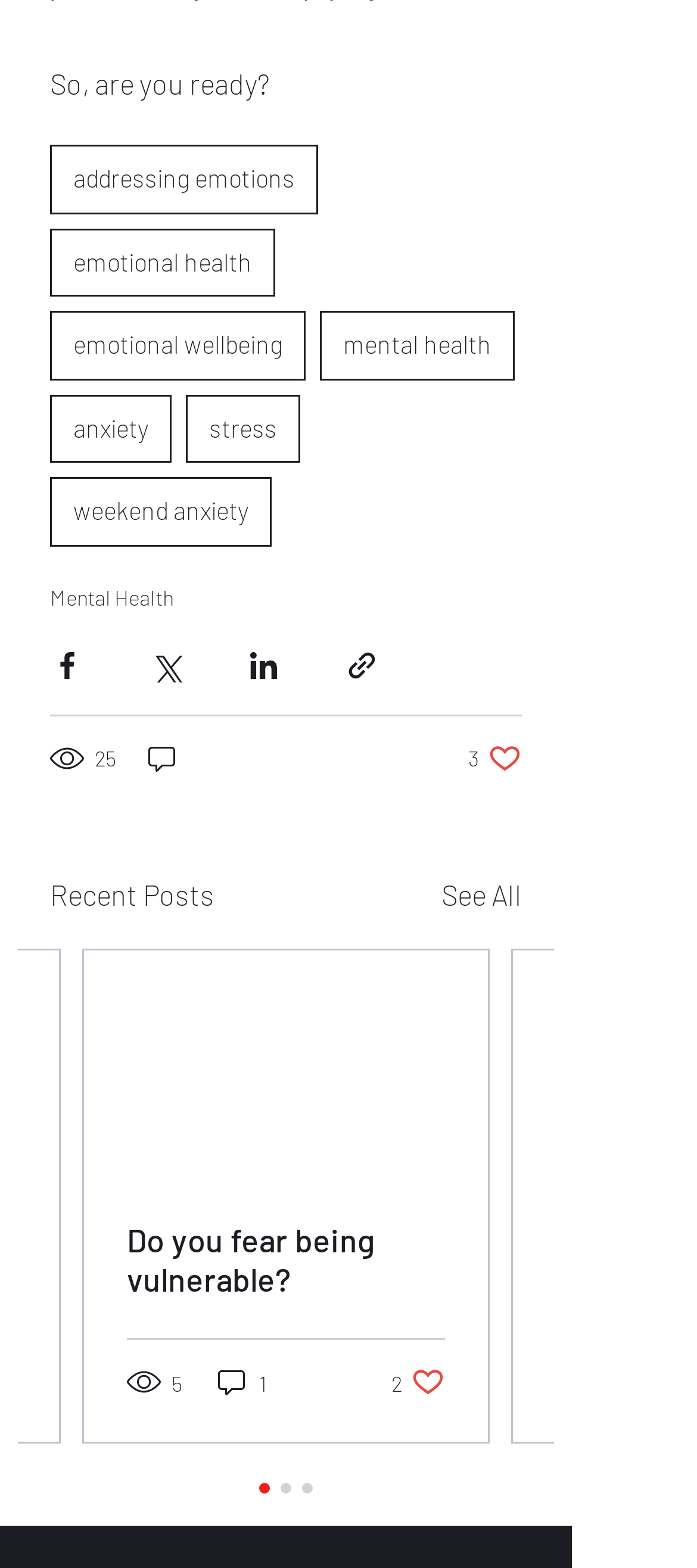How many comments does the second post have? Examine the screenshot and reply using just one word or a brief phrase.

1 comment